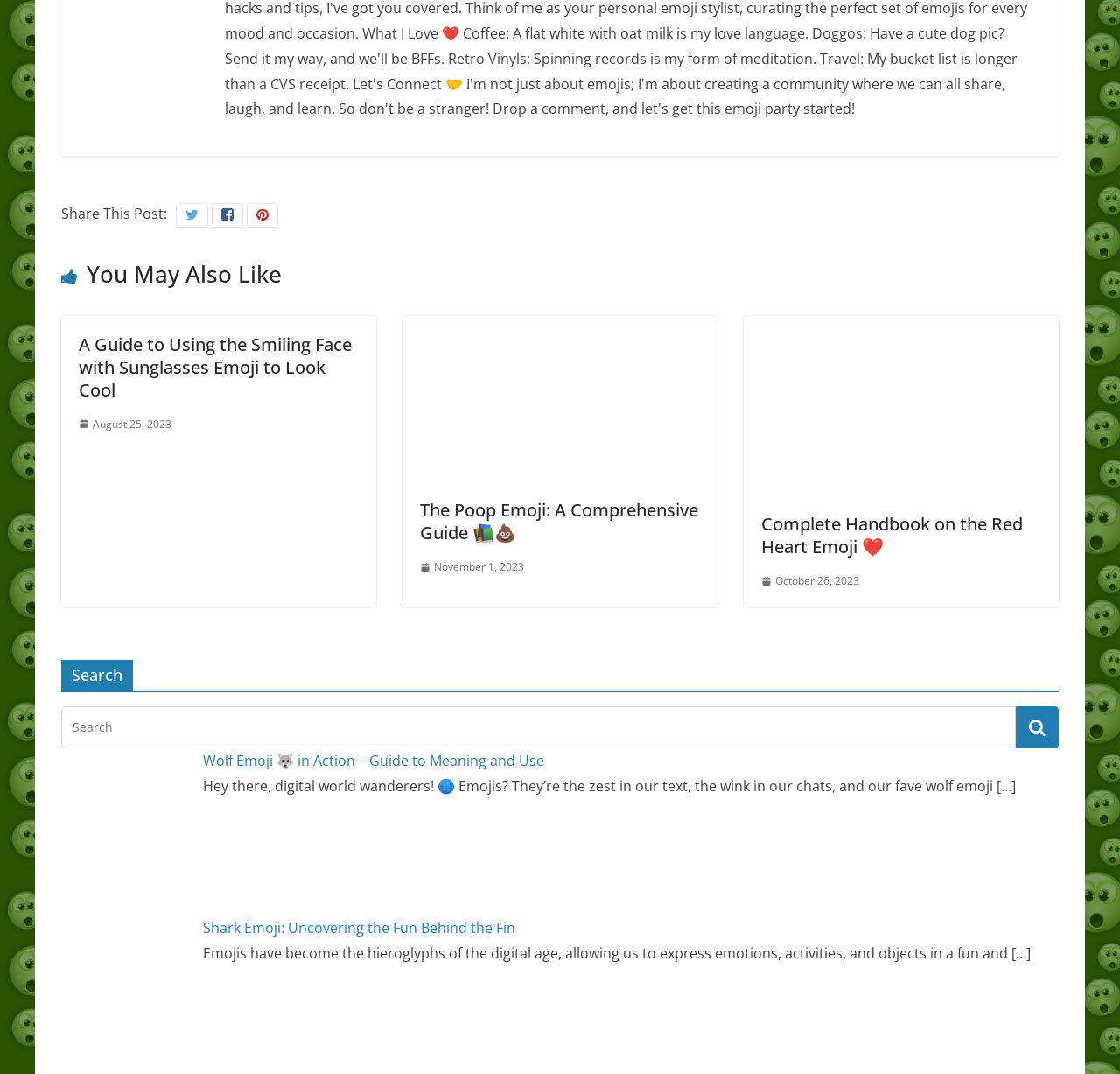Can you show the bounding box coordinates of the region to click on to complete the task described in the instruction: "switch to español"?

None